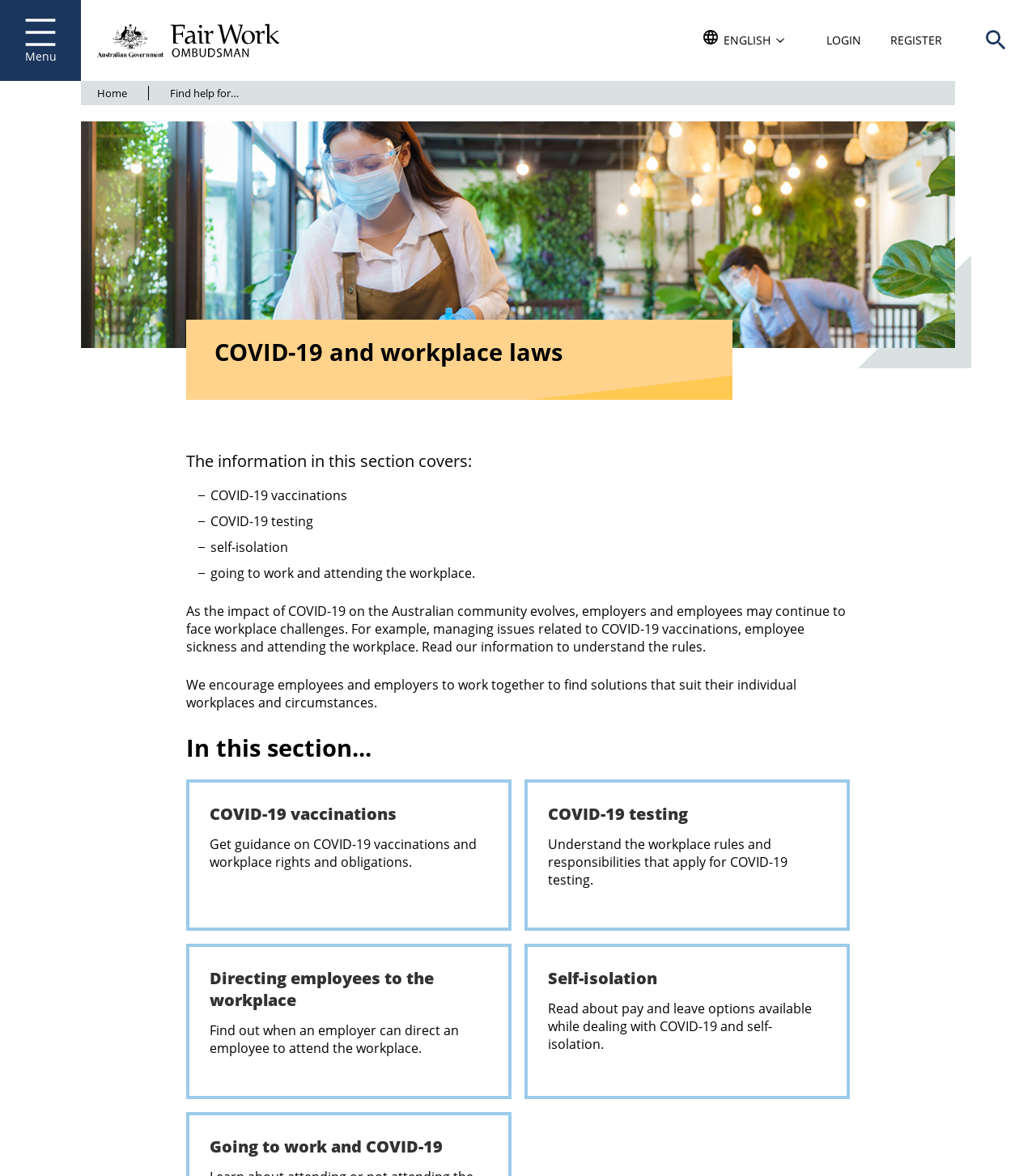Locate the bounding box coordinates of the clickable element to fulfill the following instruction: "Translate this website". Provide the coordinates as four float numbers between 0 and 1 in the format [left, top, right, bottom].

[0.666, 0.0, 0.77, 0.069]